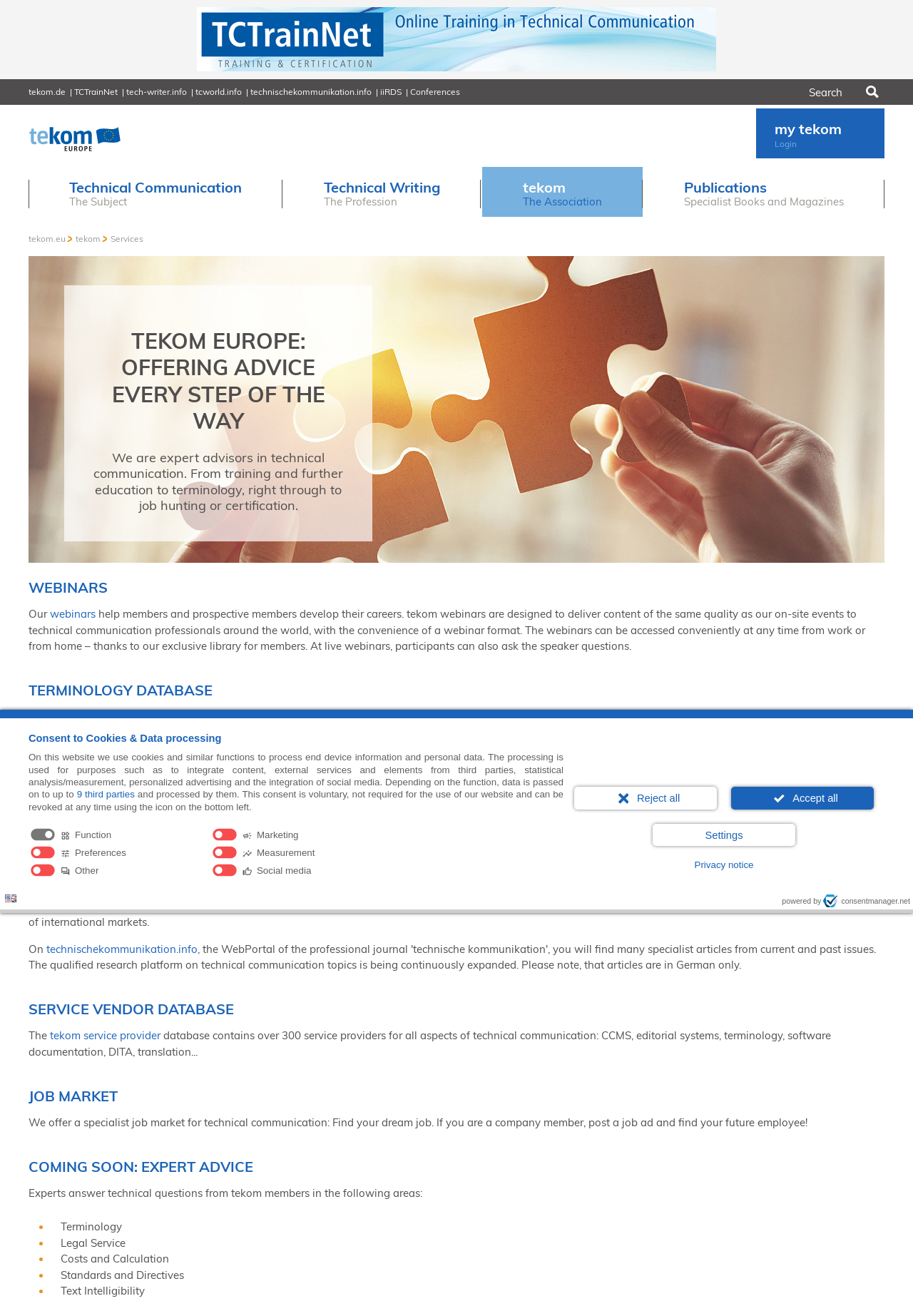Can you identify the bounding box coordinates of the clickable region needed to carry out this instruction: 'Check the Job Market'? The coordinates should be four float numbers within the range of 0 to 1, stated as [left, top, right, bottom].

[0.031, 0.826, 0.969, 0.839]